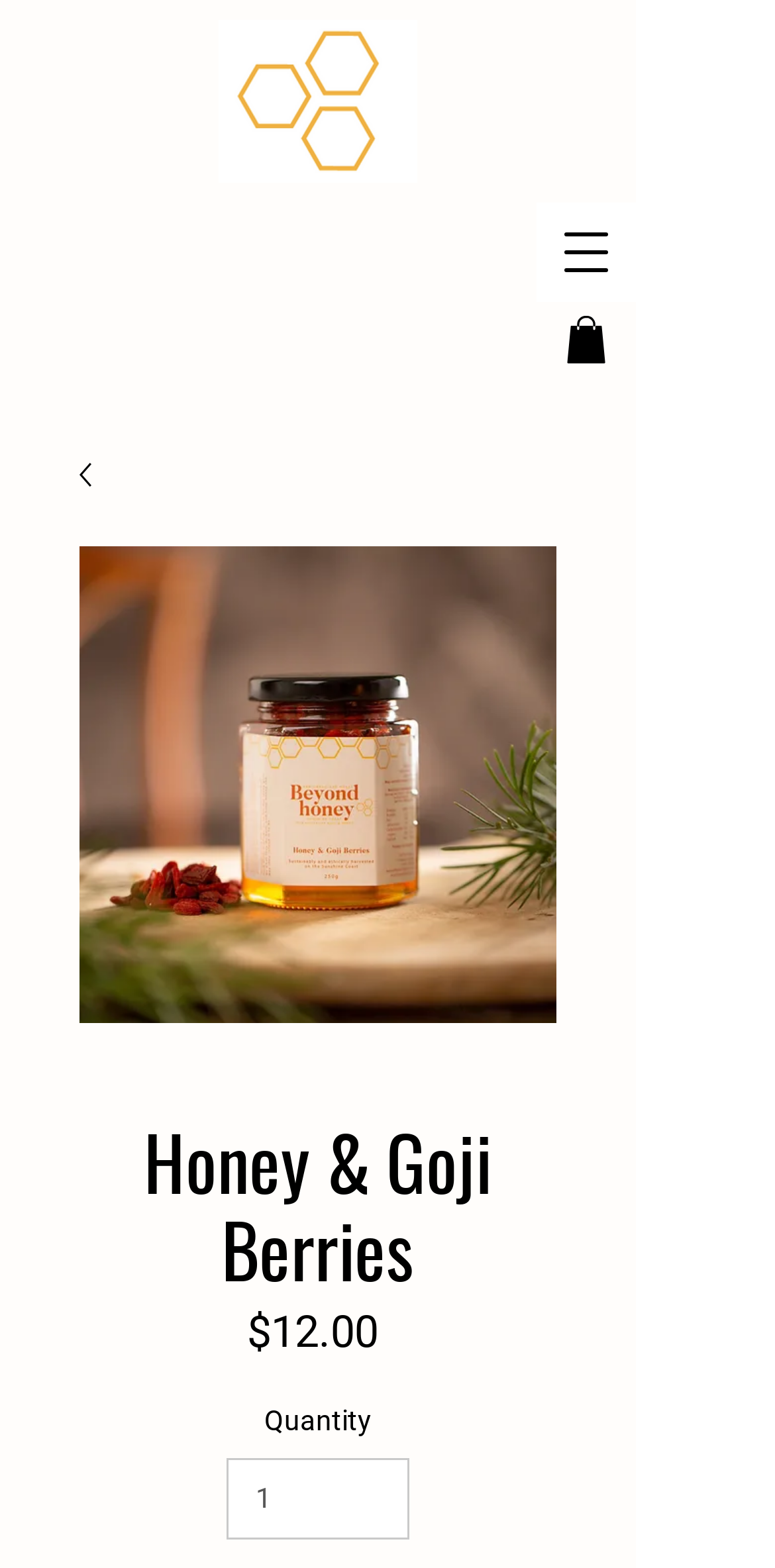Utilize the information from the image to answer the question in detail:
What is the price of the Honey & Goji Berries product?

I found the price of the product by looking at the element with the text '$12.00' which is a StaticText element located below the product name 'Honey & Goji Berries'.